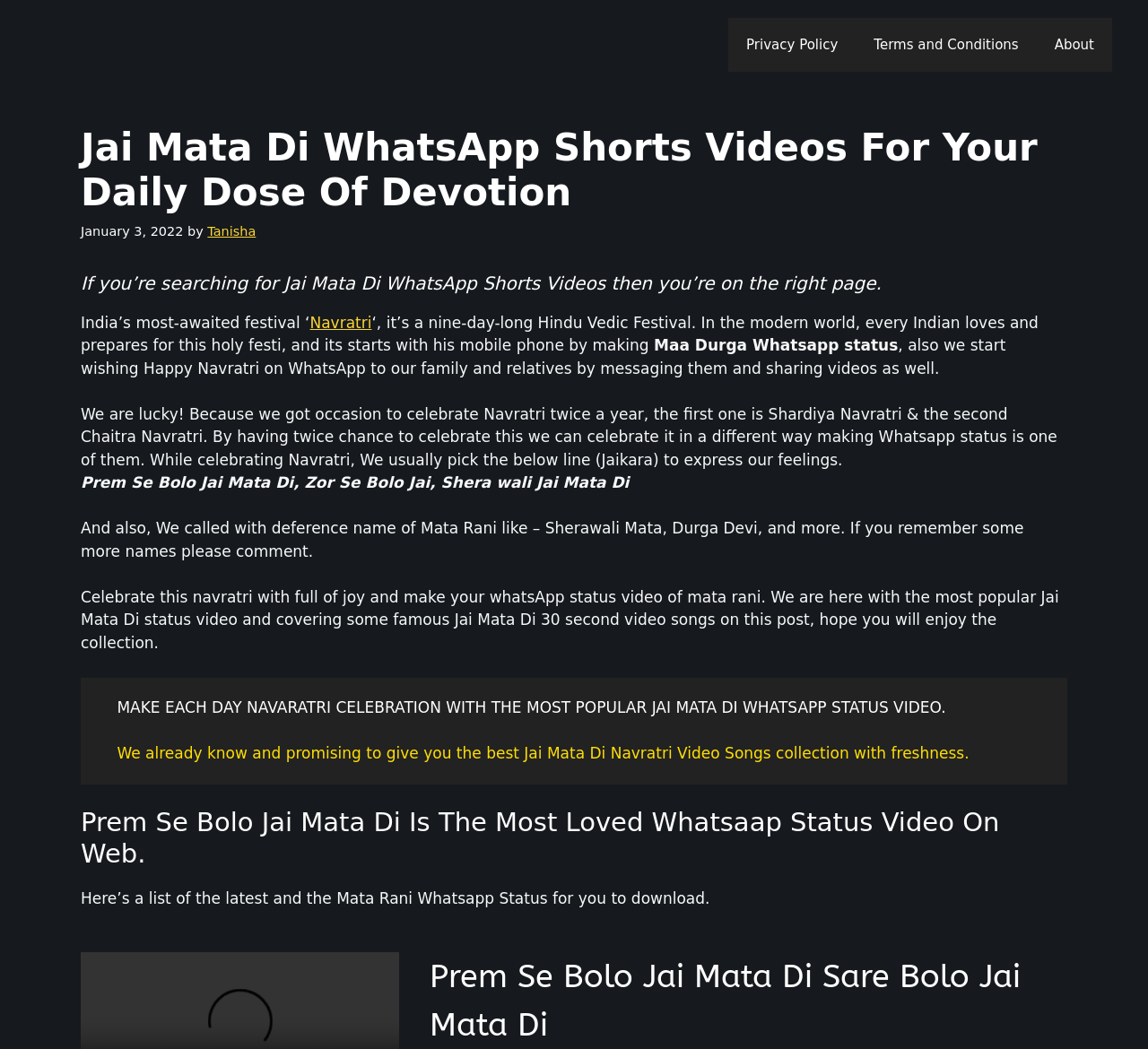Predict the bounding box of the UI element that fits this description: "Contact".

None